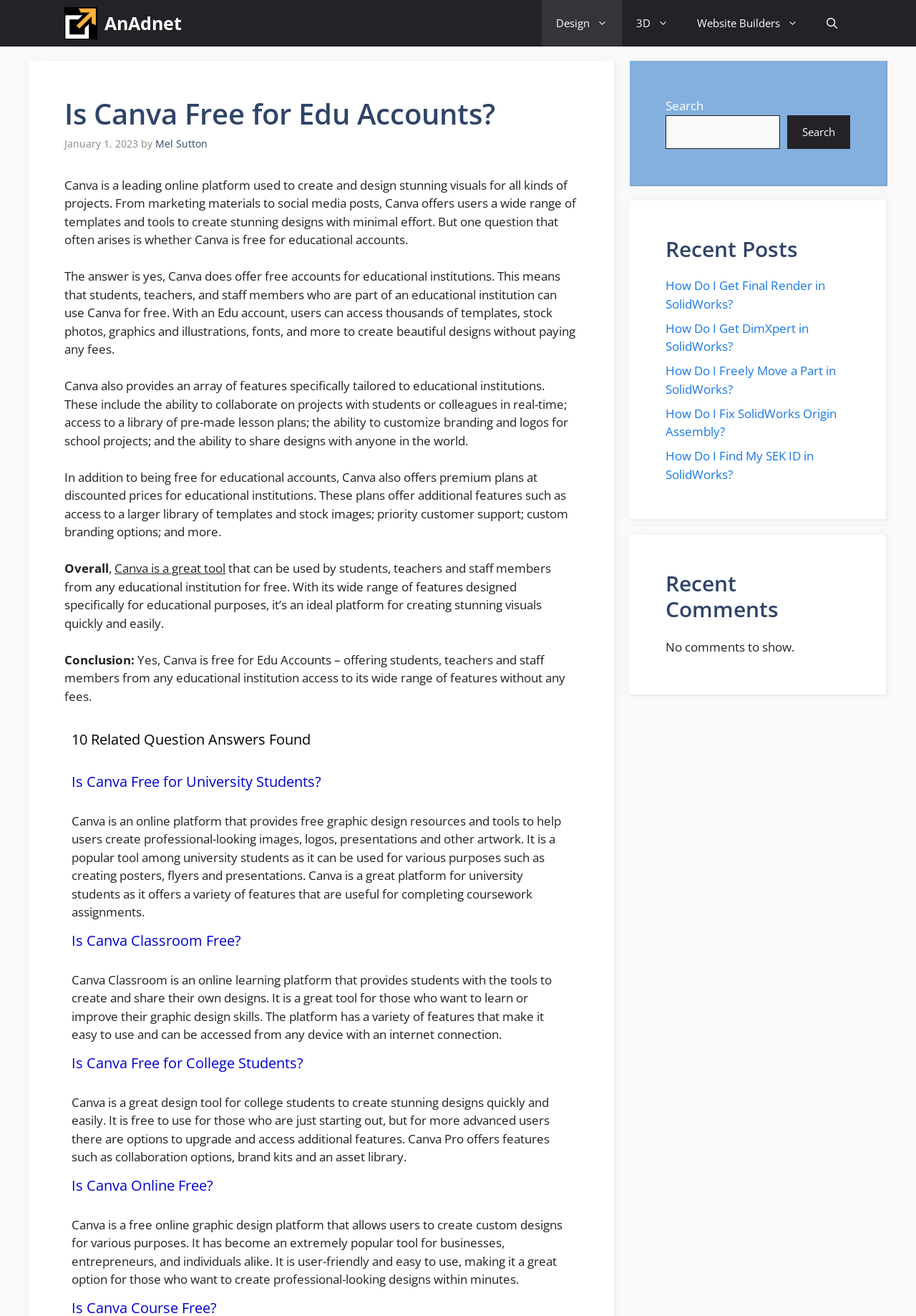Identify the bounding box coordinates of the part that should be clicked to carry out this instruction: "Call the toll-free number".

None